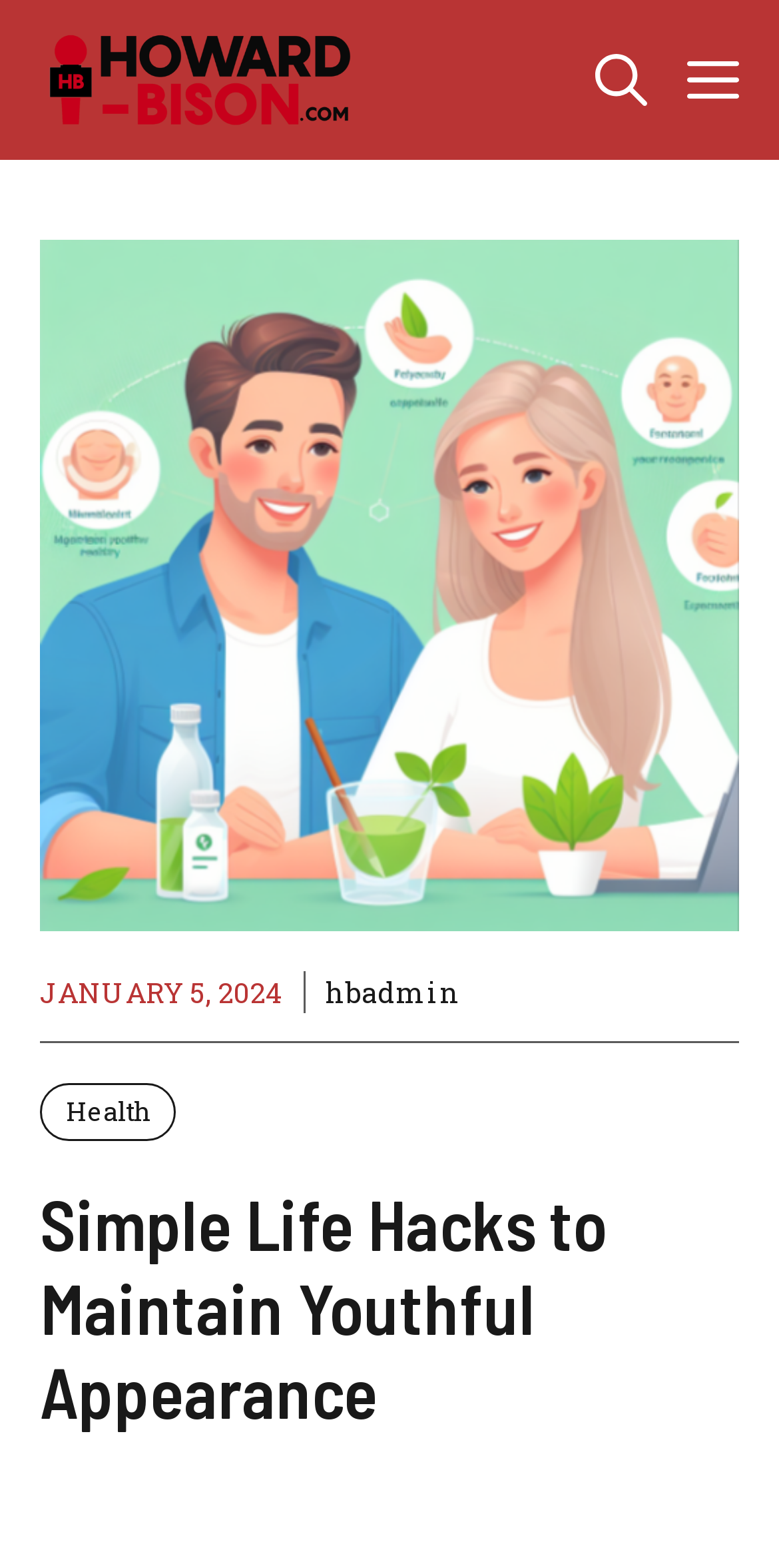What is the date of the article?
Look at the webpage screenshot and answer the question with a detailed explanation.

I found the date of the article by looking at the time section, where I saw the text 'JANUARY 5, 2024'. This is likely the date when the article was published or updated.